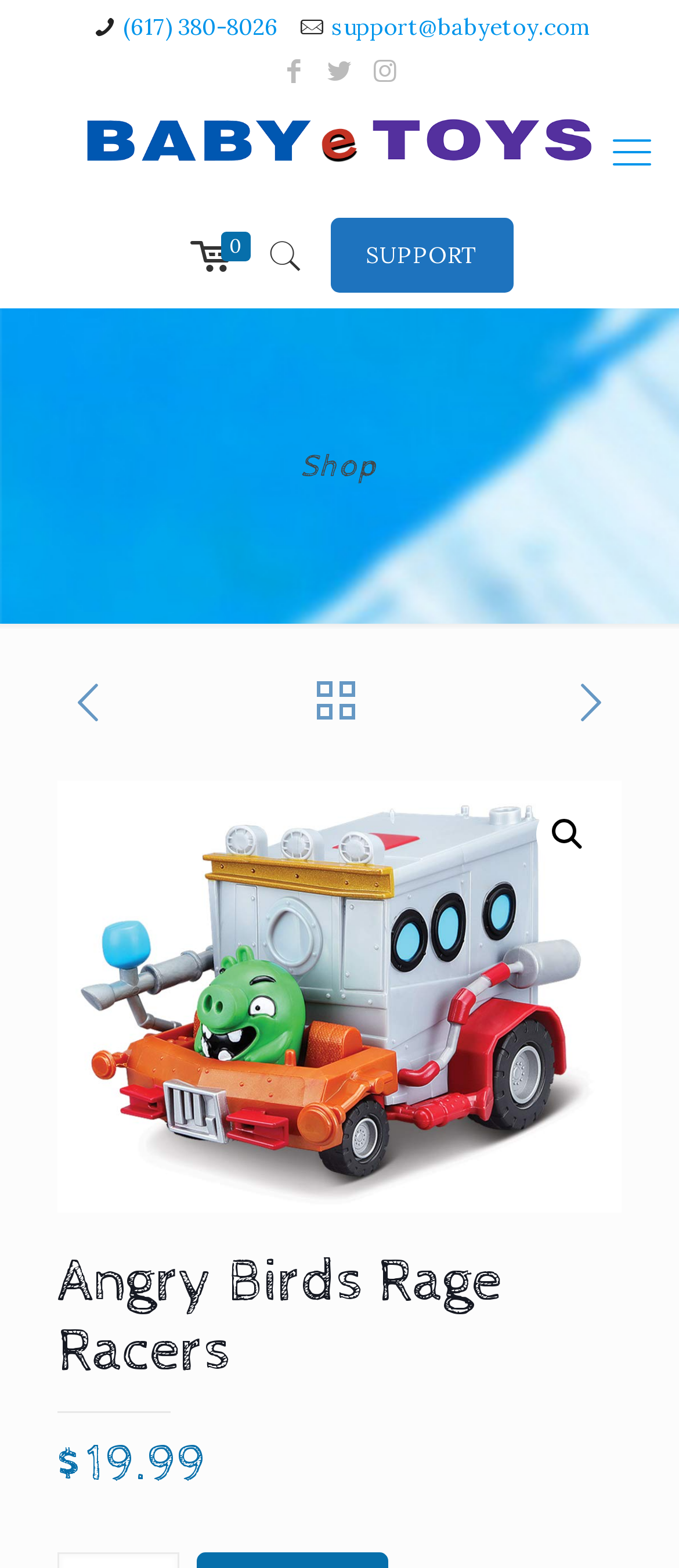Given the content of the image, can you provide a detailed answer to the question?
What is the phone number for support?

I found the phone number for support by looking at the links at the top of the page, where I saw a link with the text '(617) 380-8026'.